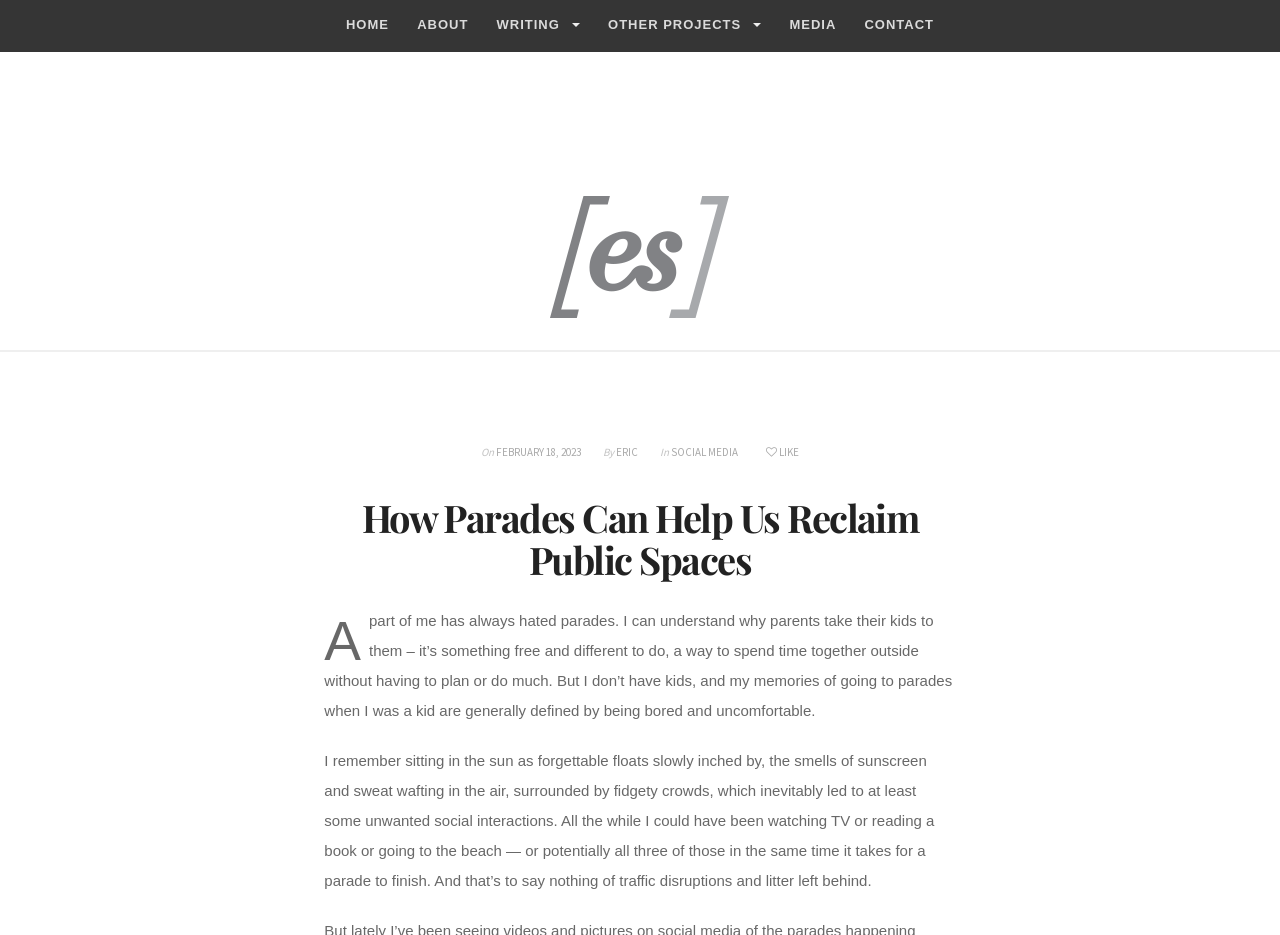Answer briefly with one word or phrase:
What is the date of the article?

FEBRUARY 18, 2023